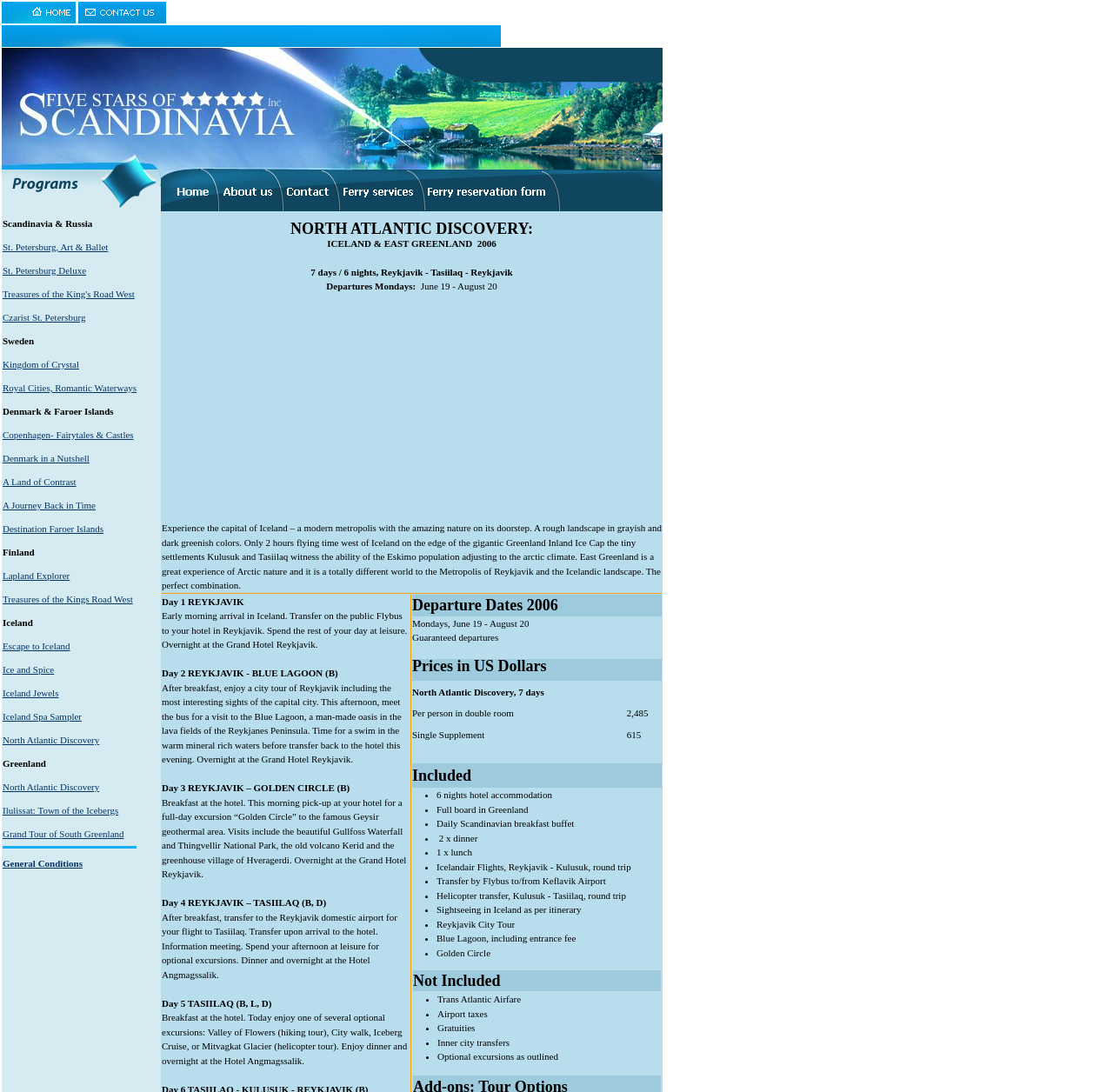Identify the bounding box coordinates of the clickable region to carry out the given instruction: "Explore Sweden".

[0.002, 0.302, 0.123, 0.322]